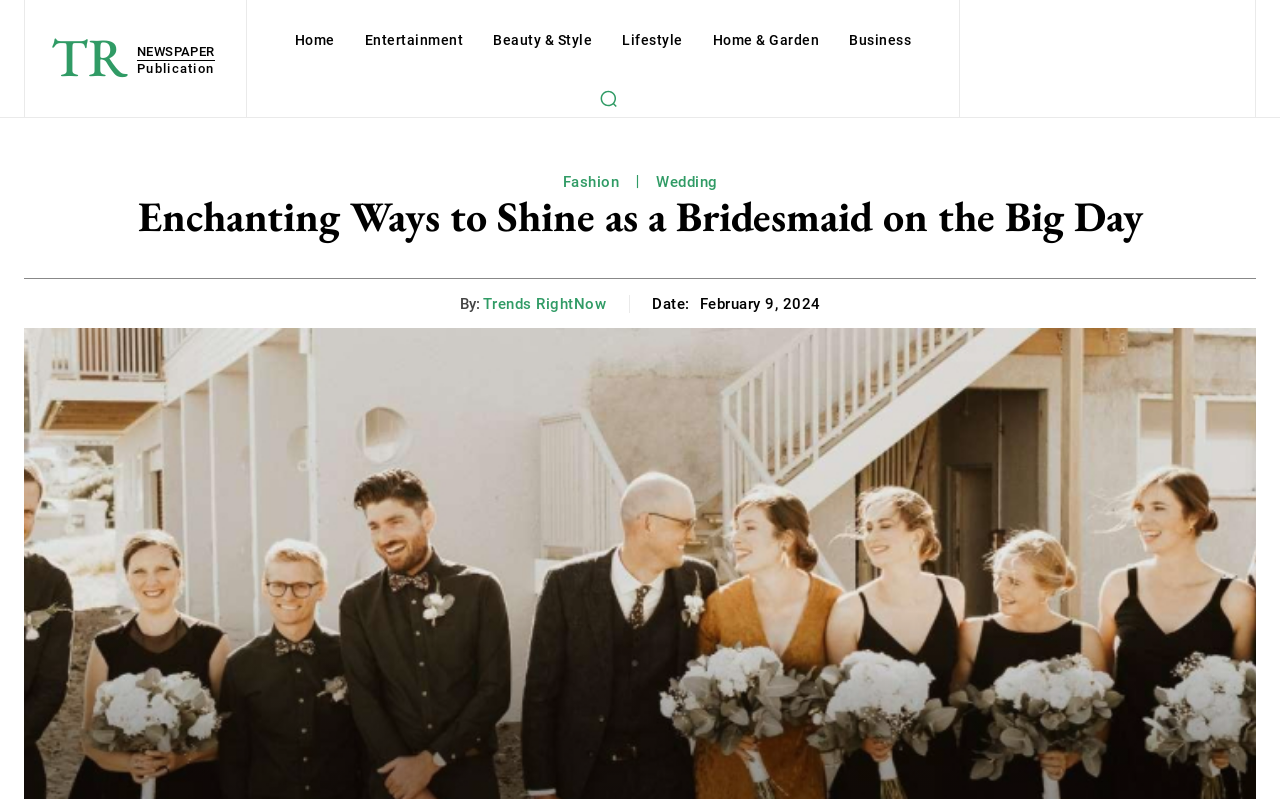Generate an in-depth caption that captures all aspects of the webpage.

The webpage is about being a bridesmaid, with a focus on "Enchanting Ways to Shine as a Bridesmaid on the Big Day". At the top left, there is a link to "TR NEWSPAPER Publication". Next to it, there are several links to different categories, including "Home", "Entertainment", "Beauty & Style", "Lifestyle", "Home & Garden", and "Business", arranged horizontally. 

Below these links, there is a search button with a small magnifying glass icon. To the left of the search button, there are two links, "Fashion" and "Wedding", positioned vertically. 

The main title of the webpage, "Enchanting Ways to Shine as a Bridesmaid on the Big Day", is displayed prominently in the middle of the page. Below the title, there is a byline with the text "By:" followed by the author's name, "Trends RightNow". The date "February 9, 2024" is displayed next to the byline.